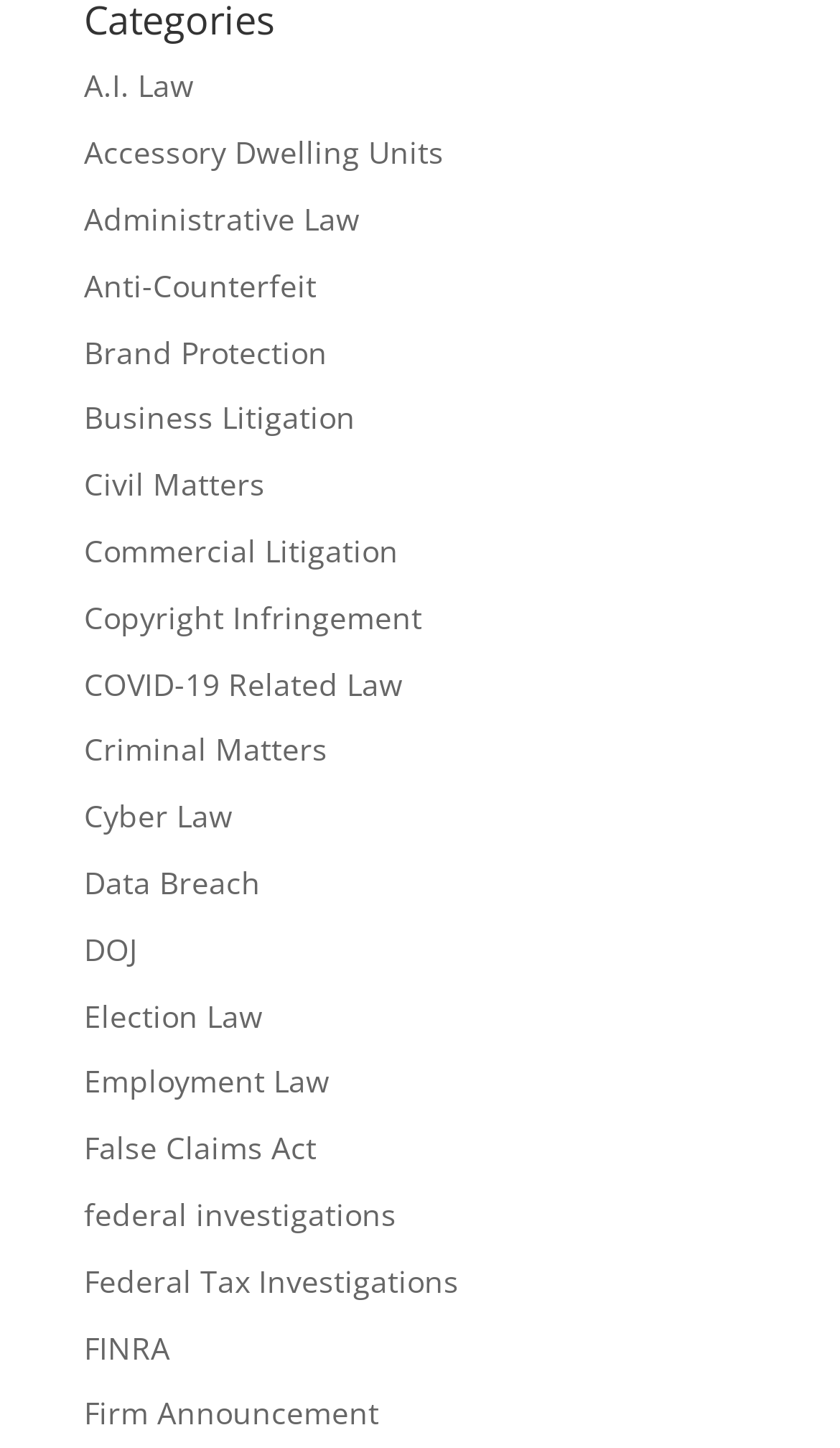Give a one-word or short phrase answer to the question: 
What is the first category listed?

A.I. Law